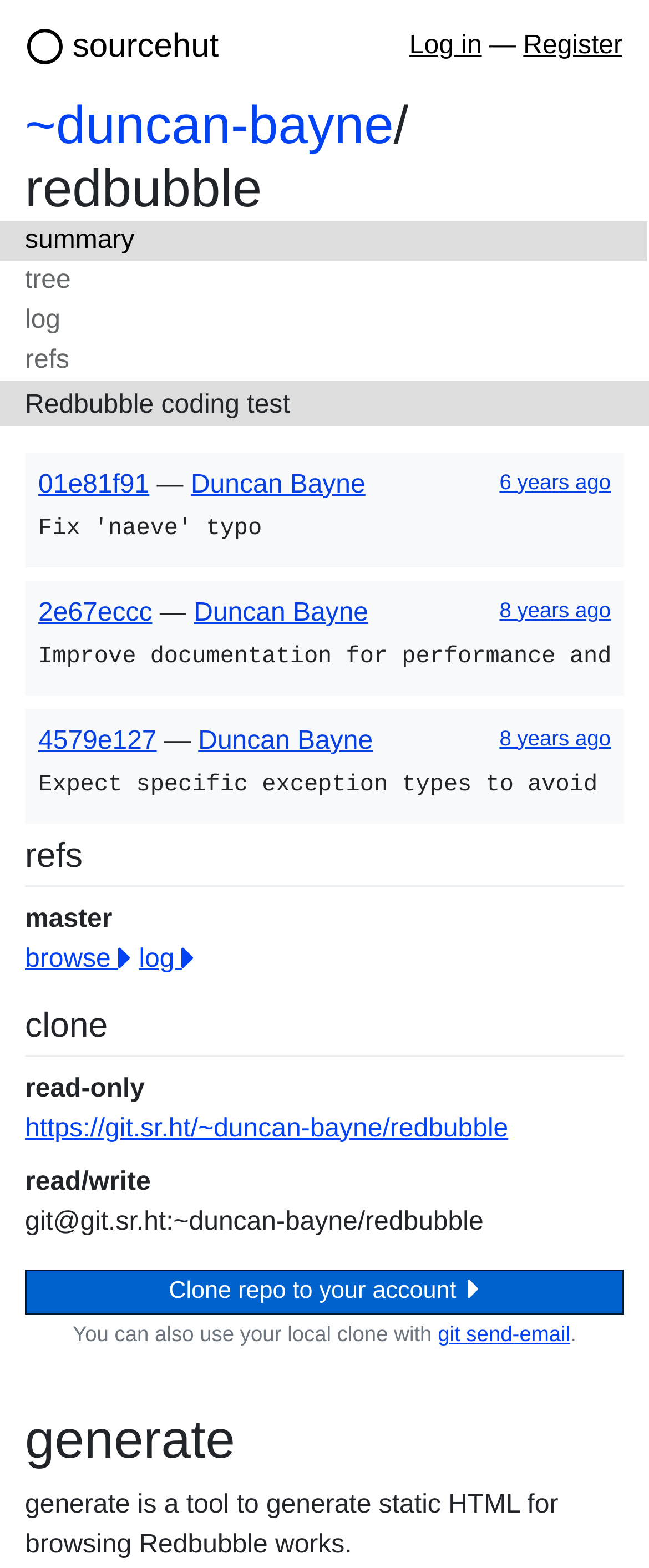Please identify the bounding box coordinates of the region to click in order to complete the given instruction: "click the link to view Scriptural Nuggets". The coordinates should be four float numbers between 0 and 1, i.e., [left, top, right, bottom].

None